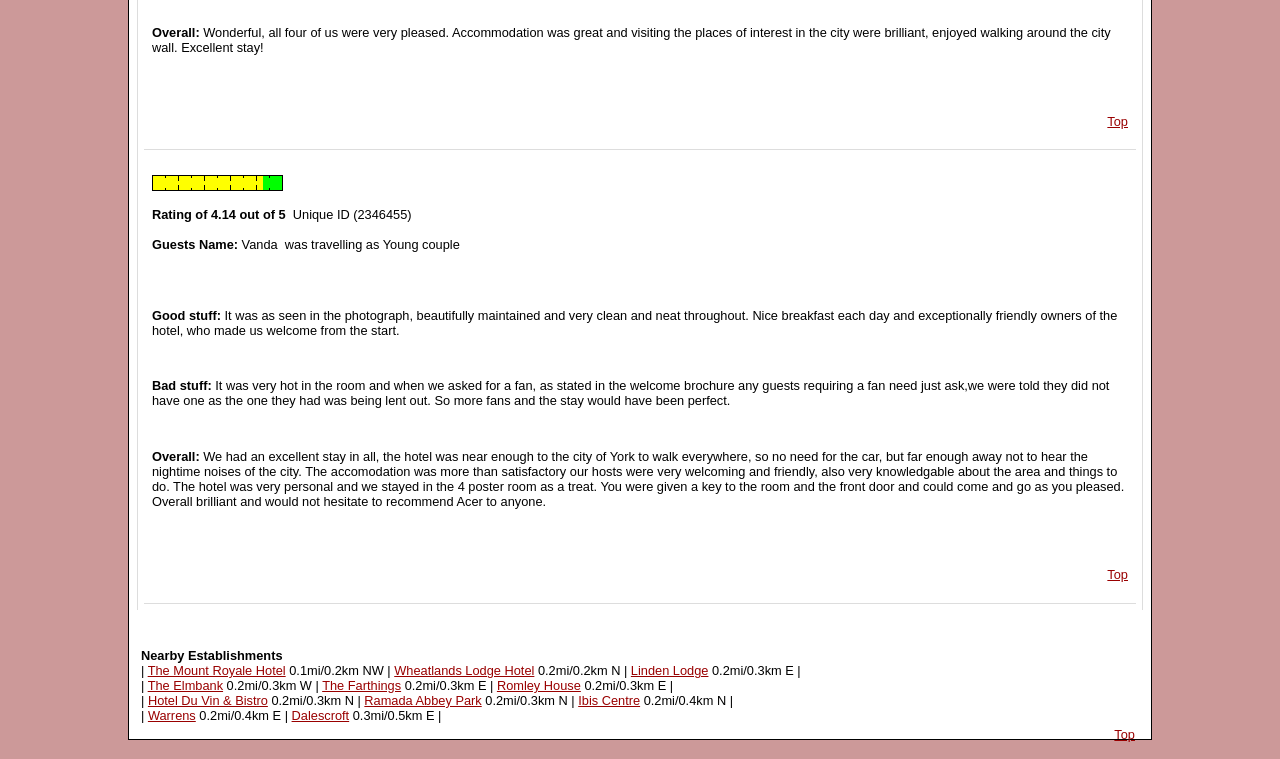Please identify the bounding box coordinates of the region to click in order to complete the given instruction: "Visit the nearby 'The Mount Royale Hotel'". The coordinates should be four float numbers between 0 and 1, i.e., [left, top, right, bottom].

[0.115, 0.874, 0.223, 0.894]